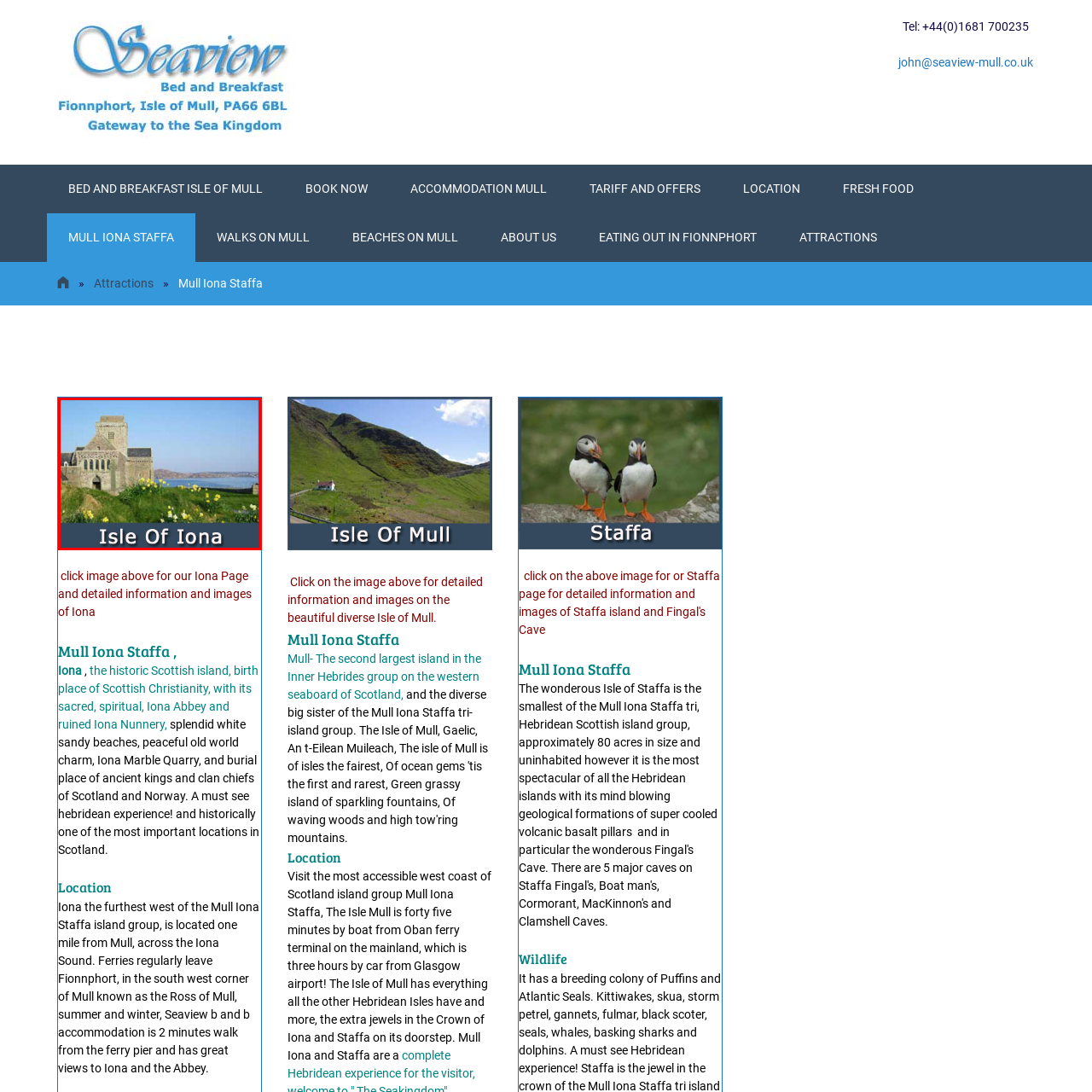Look closely at the image highlighted in red, What draws visitors to the Isle of Iona? 
Respond with a single word or phrase.

Peaceful charm and cultural heritage